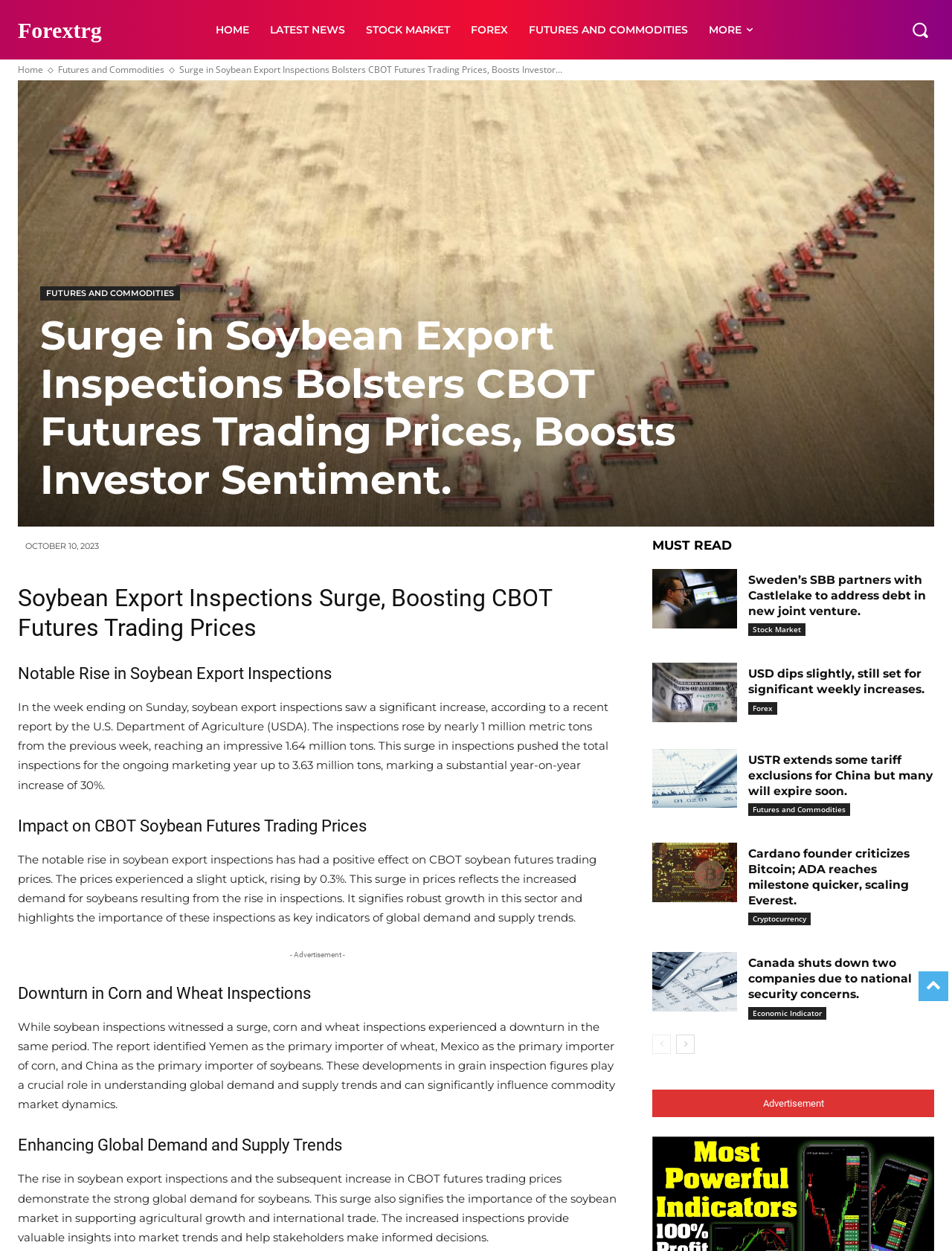Identify the bounding box coordinates of the clickable section necessary to follow the following instruction: "View the 'MUST READ' section". The coordinates should be presented as four float numbers from 0 to 1, i.e., [left, top, right, bottom].

[0.685, 0.427, 0.981, 0.445]